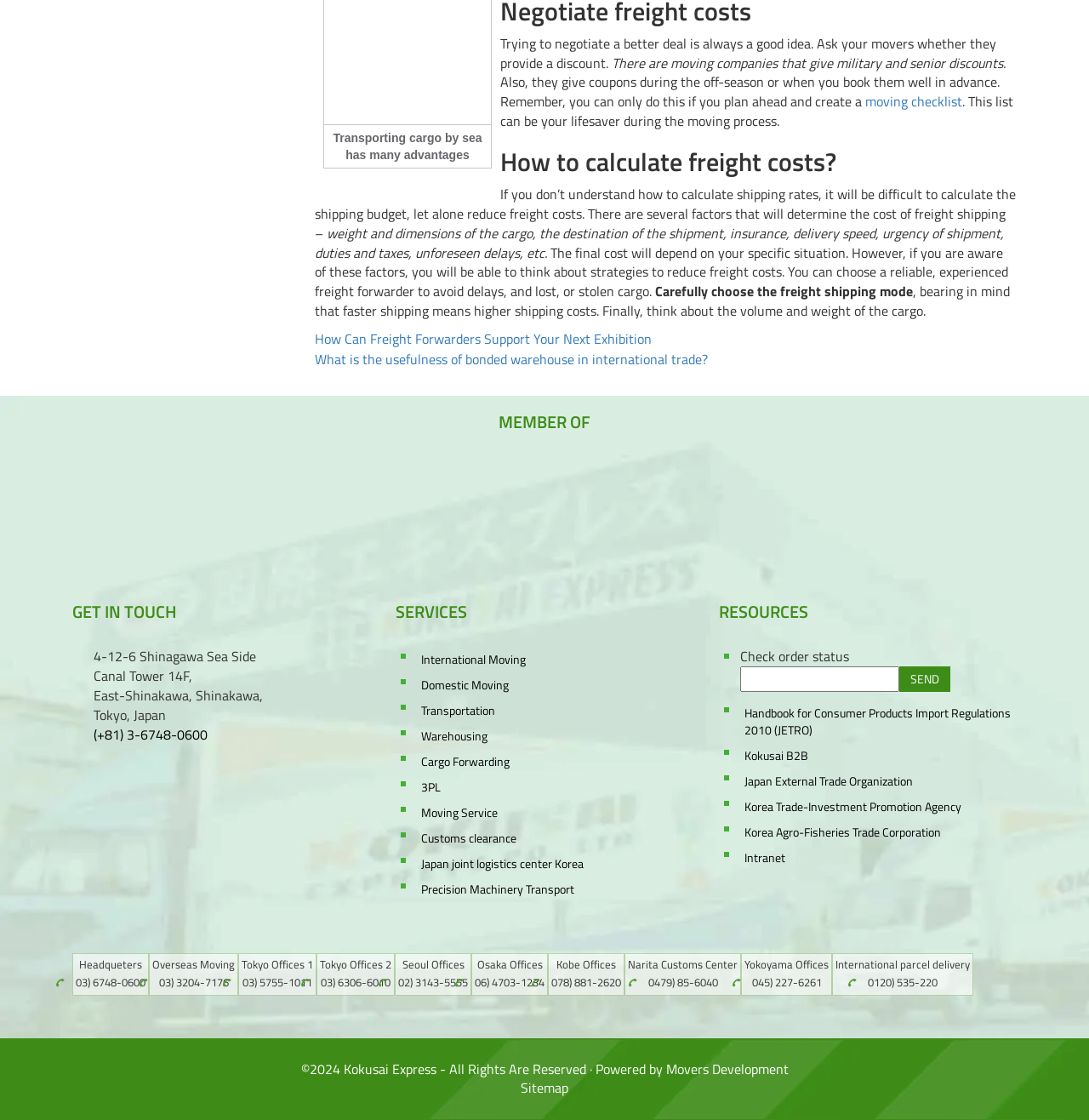Given the webpage screenshot and the description, determine the bounding box coordinates (top-left x, top-left y, bottom-right x, bottom-right y) that define the location of the UI element matching this description: Precision Machinery Transport

[0.383, 0.783, 0.637, 0.806]